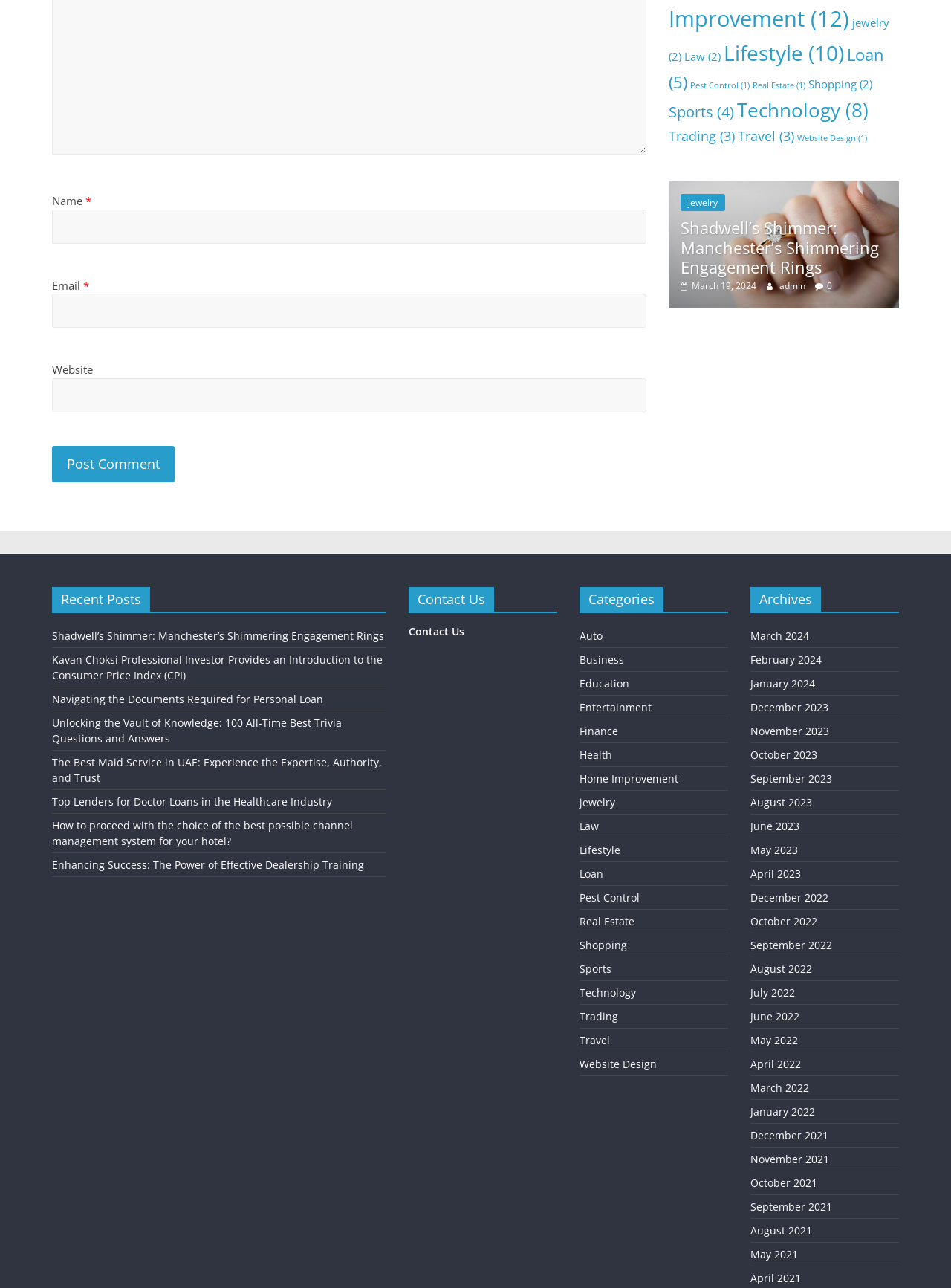Could you locate the bounding box coordinates for the section that should be clicked to accomplish this task: "Visit jewelry category".

[0.703, 0.012, 0.935, 0.05]